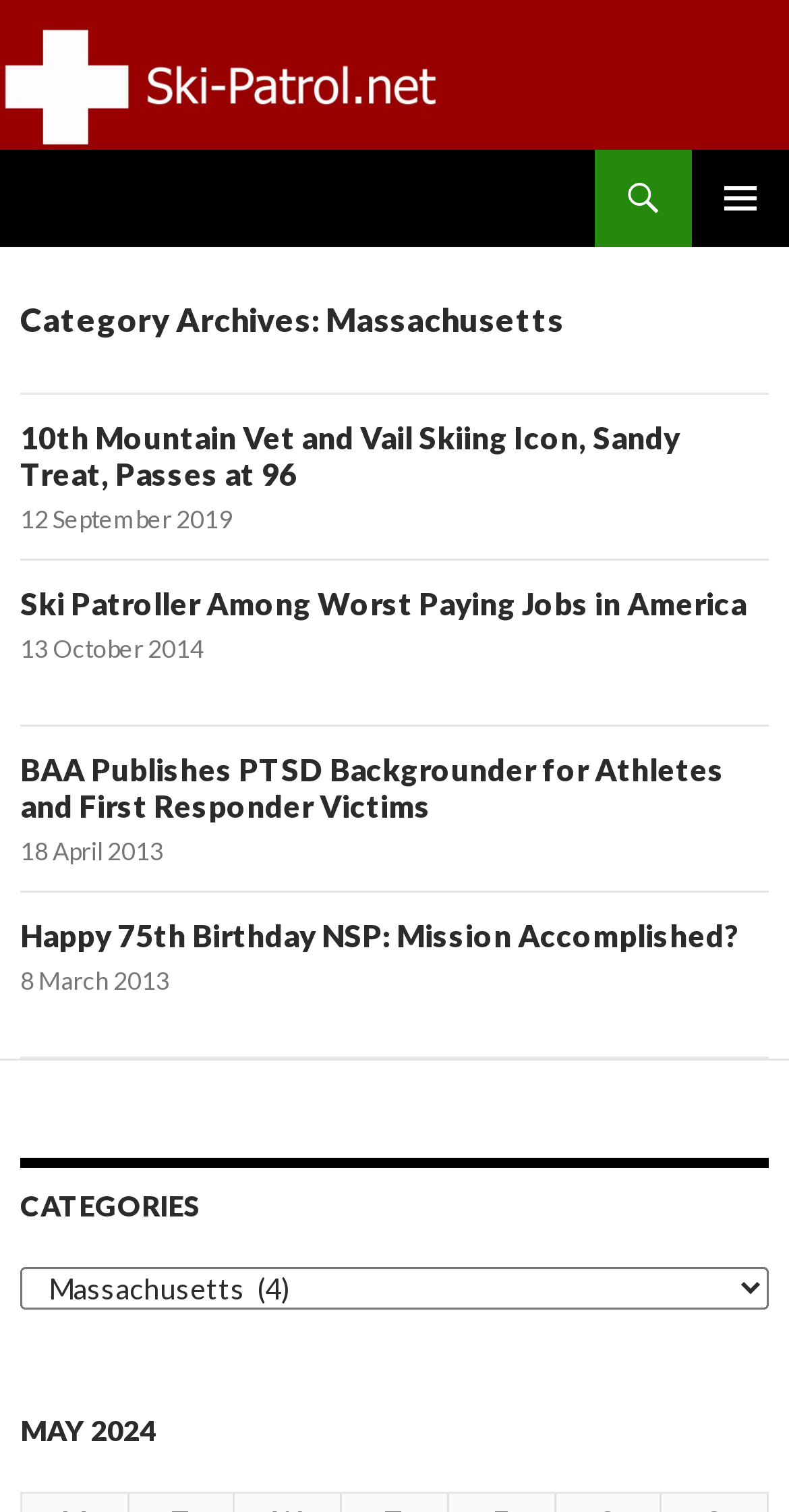What is the purpose of the 'SKIP TO CONTENT' link?
Look at the image and construct a detailed response to the question.

I found a 'link' element [116] with the text 'SKIP TO CONTENT', which suggests that it allows users to bypass the header and navigation sections and go directly to the main content of the webpage.